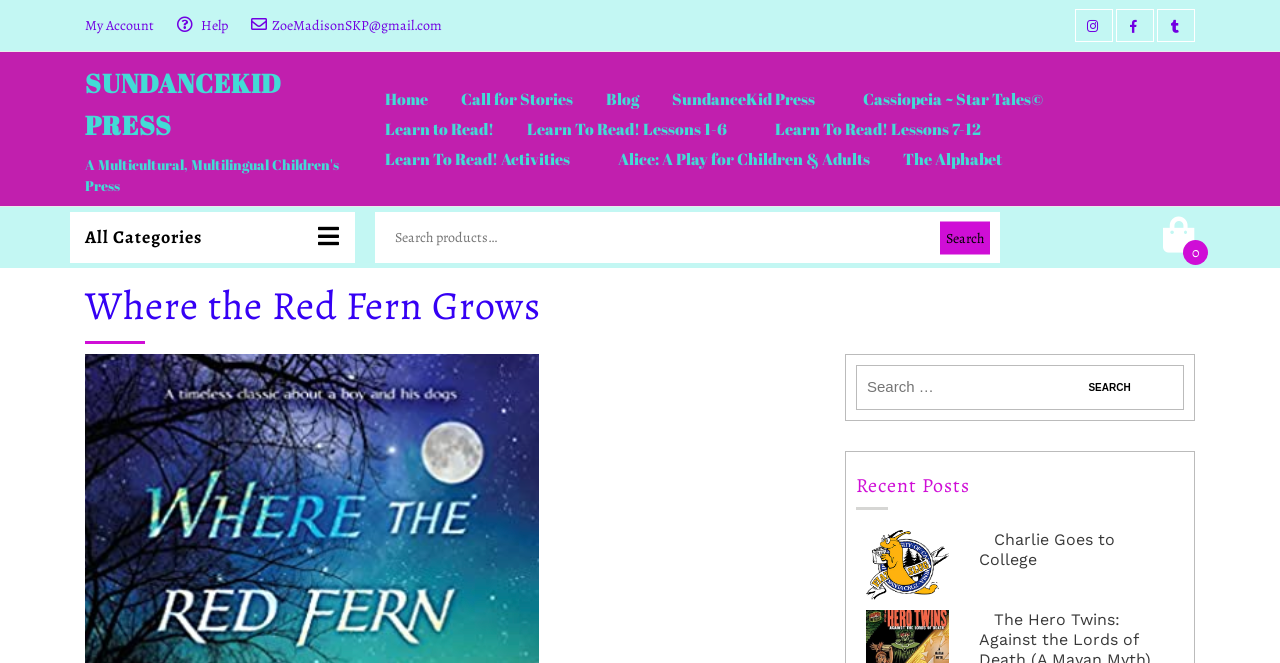Please provide a brief answer to the question using only one word or phrase: 
How many links are in the 'Learn to Read!' section?

3